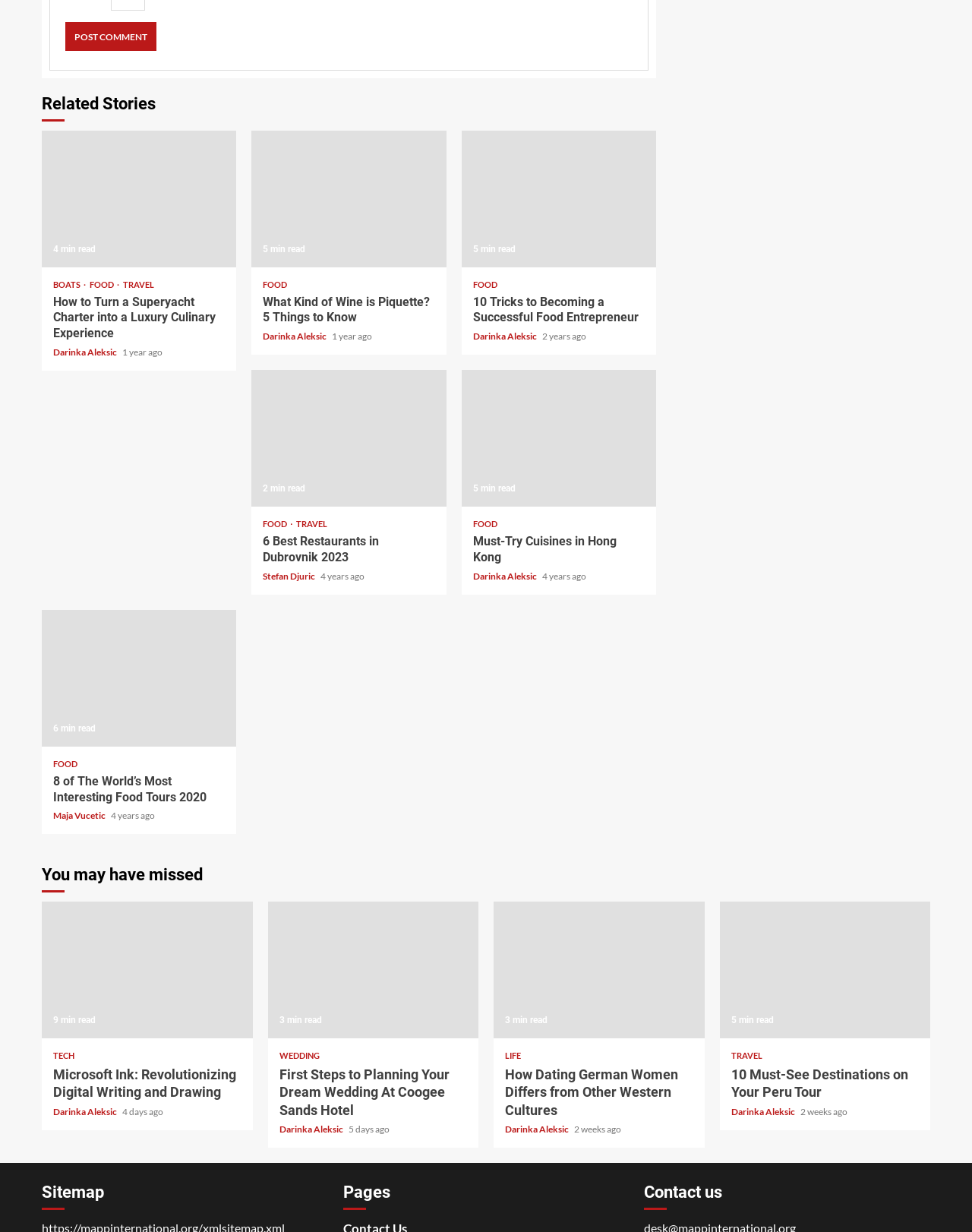Please analyze the image and provide a thorough answer to the question:
What is the estimated reading time of the article 'Must-Try Cuisines in Hong Kong'?

The estimated reading time of the article 'Must-Try Cuisines in Hong Kong' is 5 minutes, which can be inferred from the StaticText element with bounding box coordinates [0.486, 0.392, 0.53, 0.401].